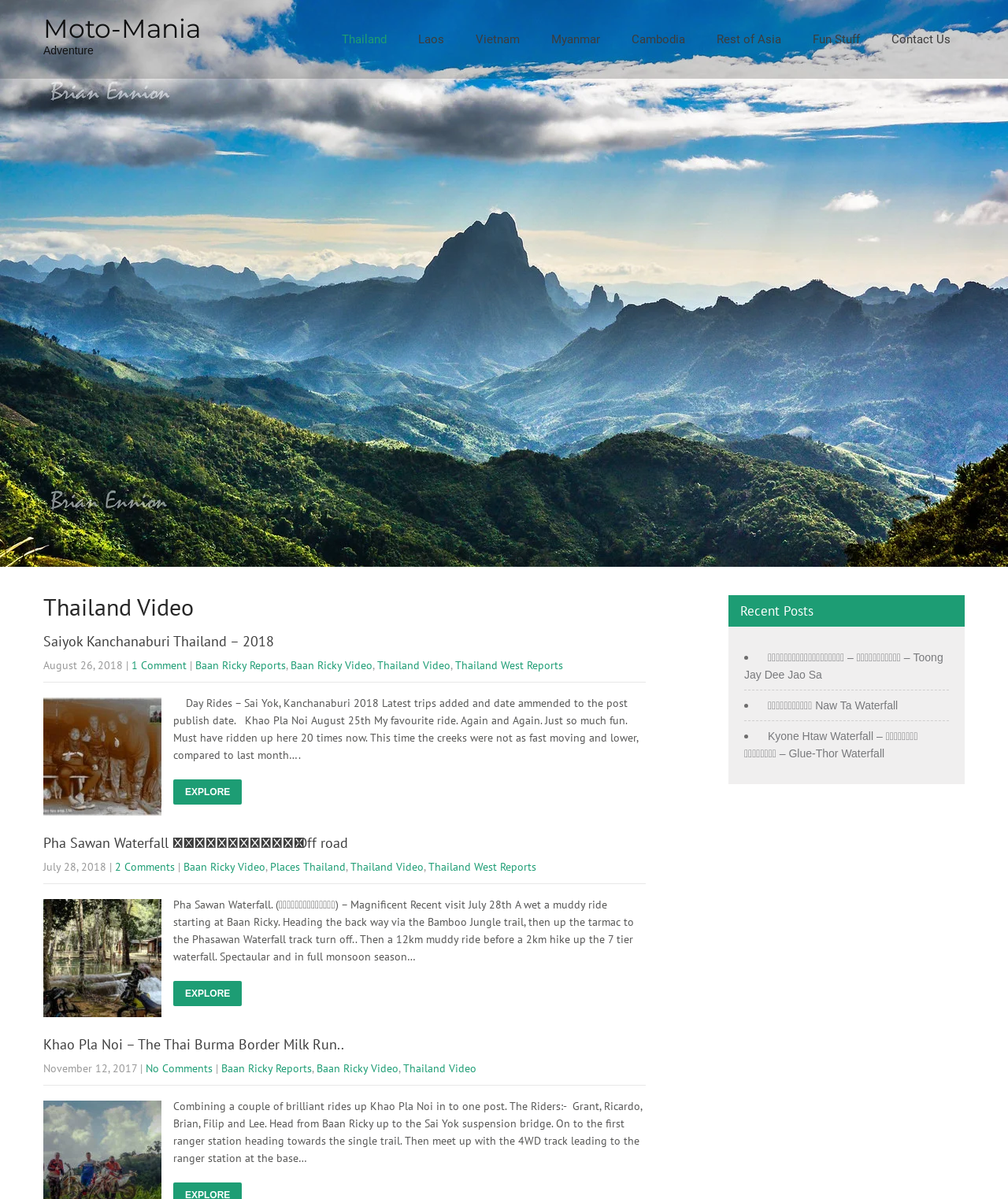What is the title of the first article?
Use the image to answer the question with a single word or phrase.

Saiyok Kanchanaburi Thailand – 2018